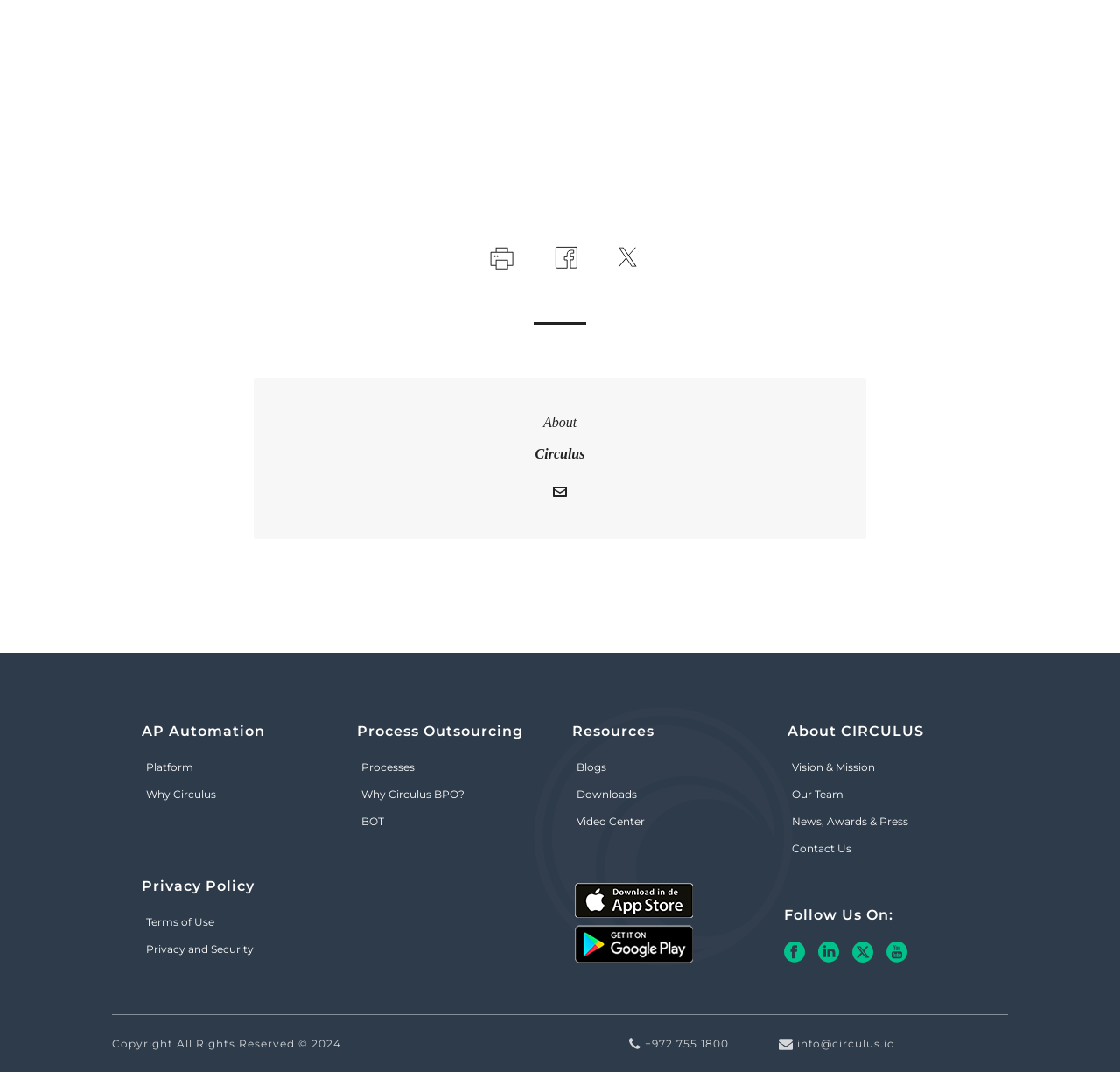Pinpoint the bounding box coordinates of the clickable element needed to complete the instruction: "Learn more about Benefits". The coordinates should be provided as four float numbers between 0 and 1: [left, top, right, bottom].

None